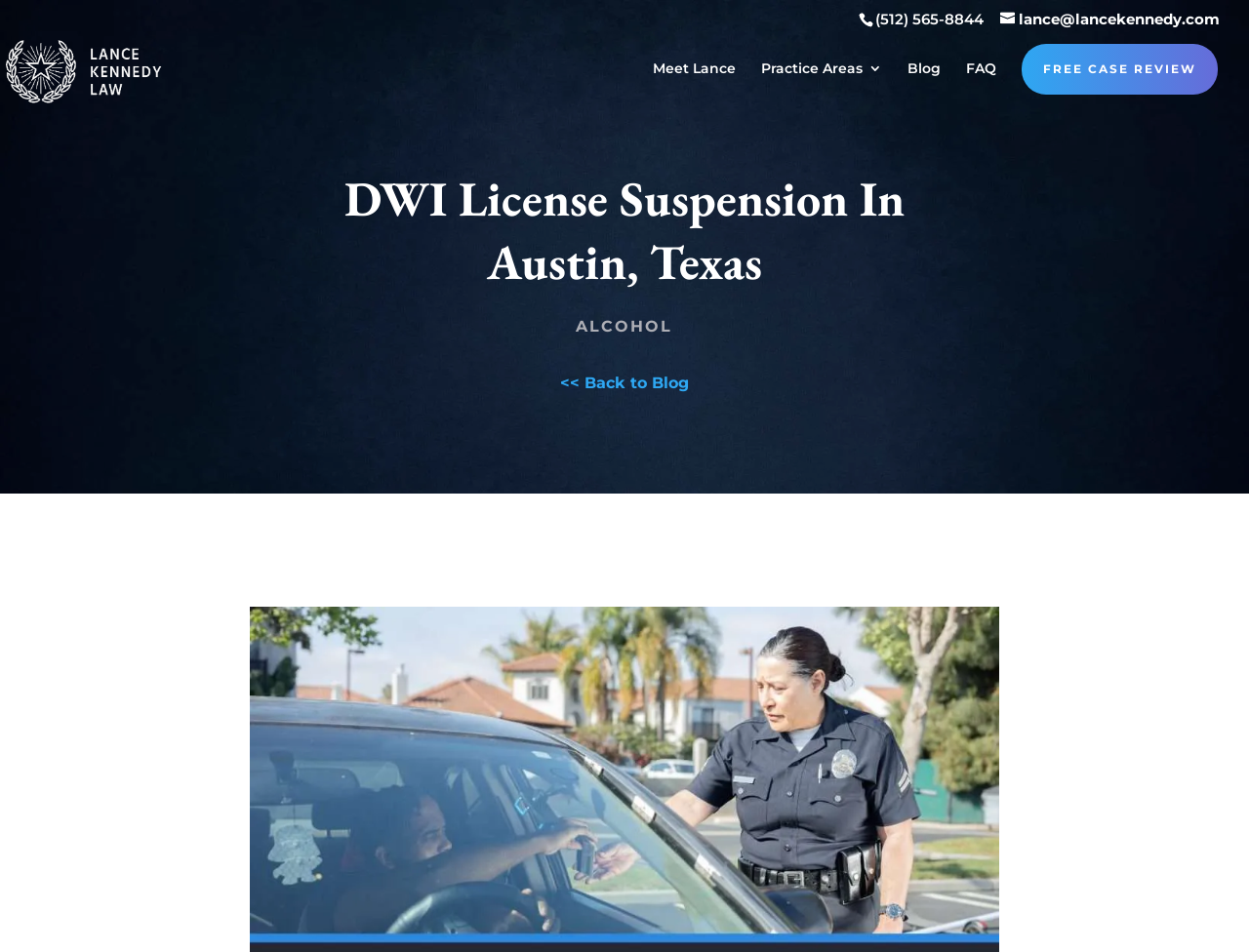What is the phone number on the webpage?
Please give a detailed and elaborate answer to the question based on the image.

I found the phone number by looking at the static text element with the bounding box coordinates [0.701, 0.011, 0.787, 0.03], which contains the phone number '(512) 565-8844'.